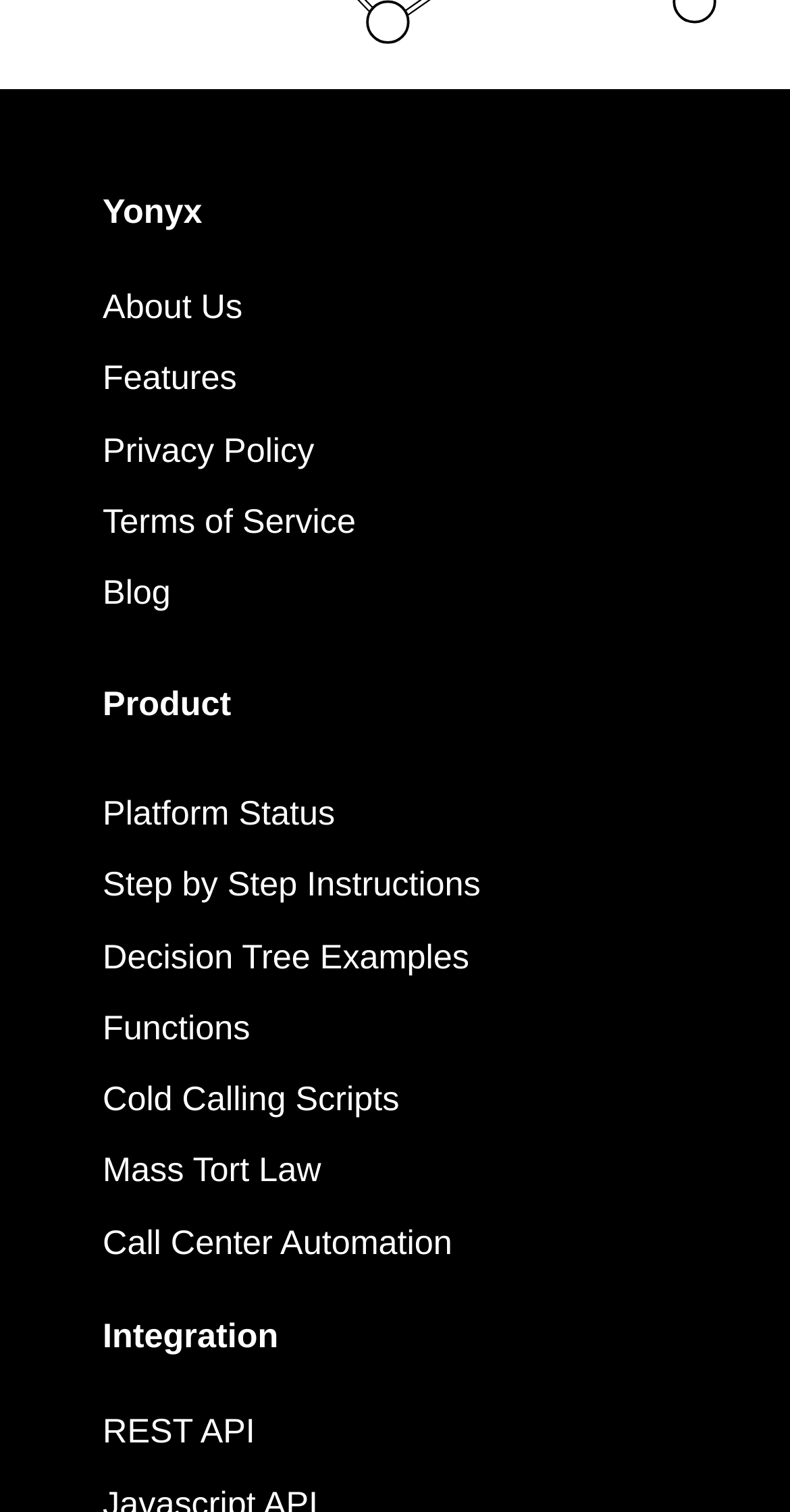Refer to the element description Saying Goodbye and identify the corresponding bounding box in the screenshot. Format the coordinates as (top-left x, top-left y, bottom-right x, bottom-right y) with values in the range of 0 to 1.

None